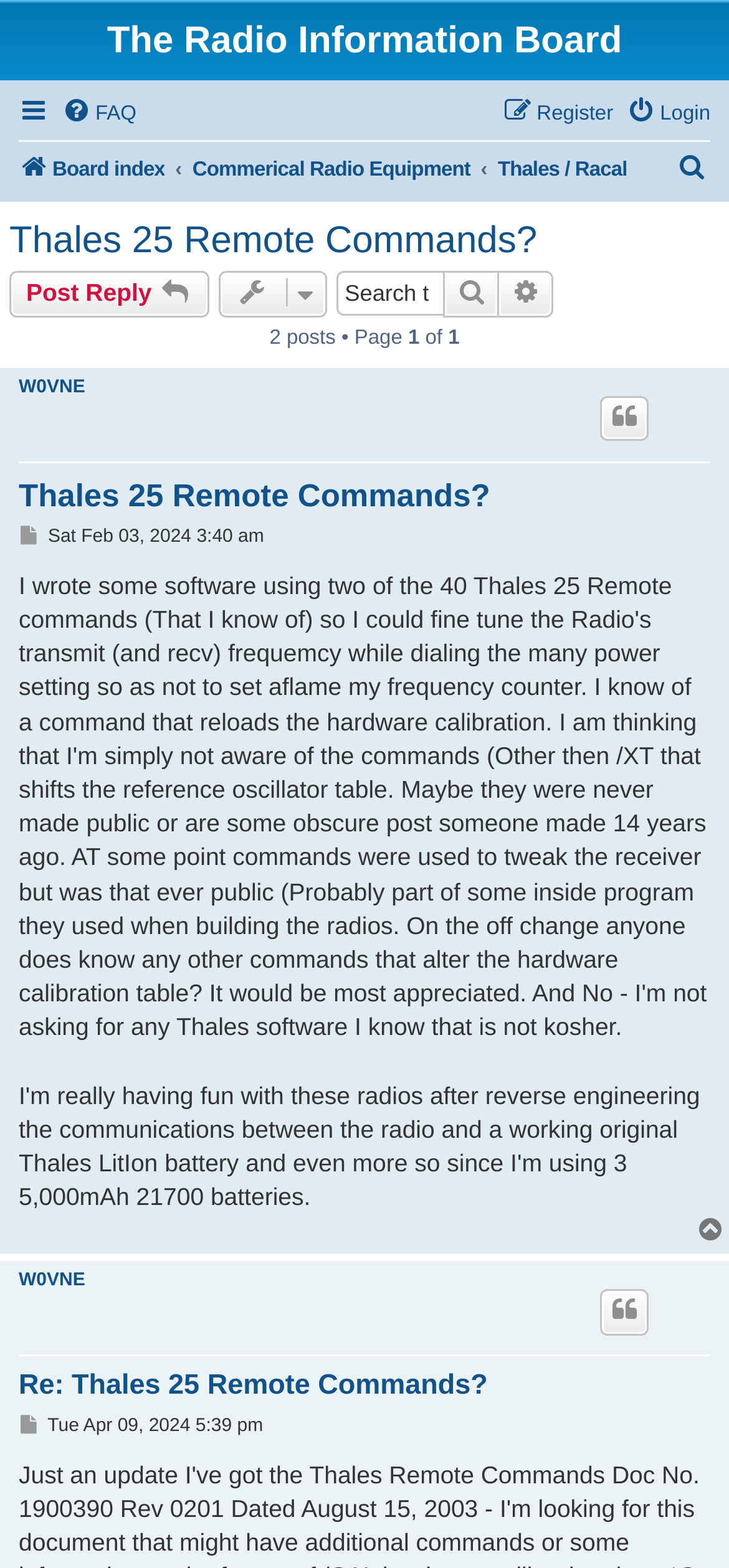Determine the bounding box coordinates of the clickable element to achieve the following action: 'Login'. Provide the coordinates as four float values between 0 and 1, formatted as [left, top, right, bottom].

[0.859, 0.058, 0.974, 0.087]